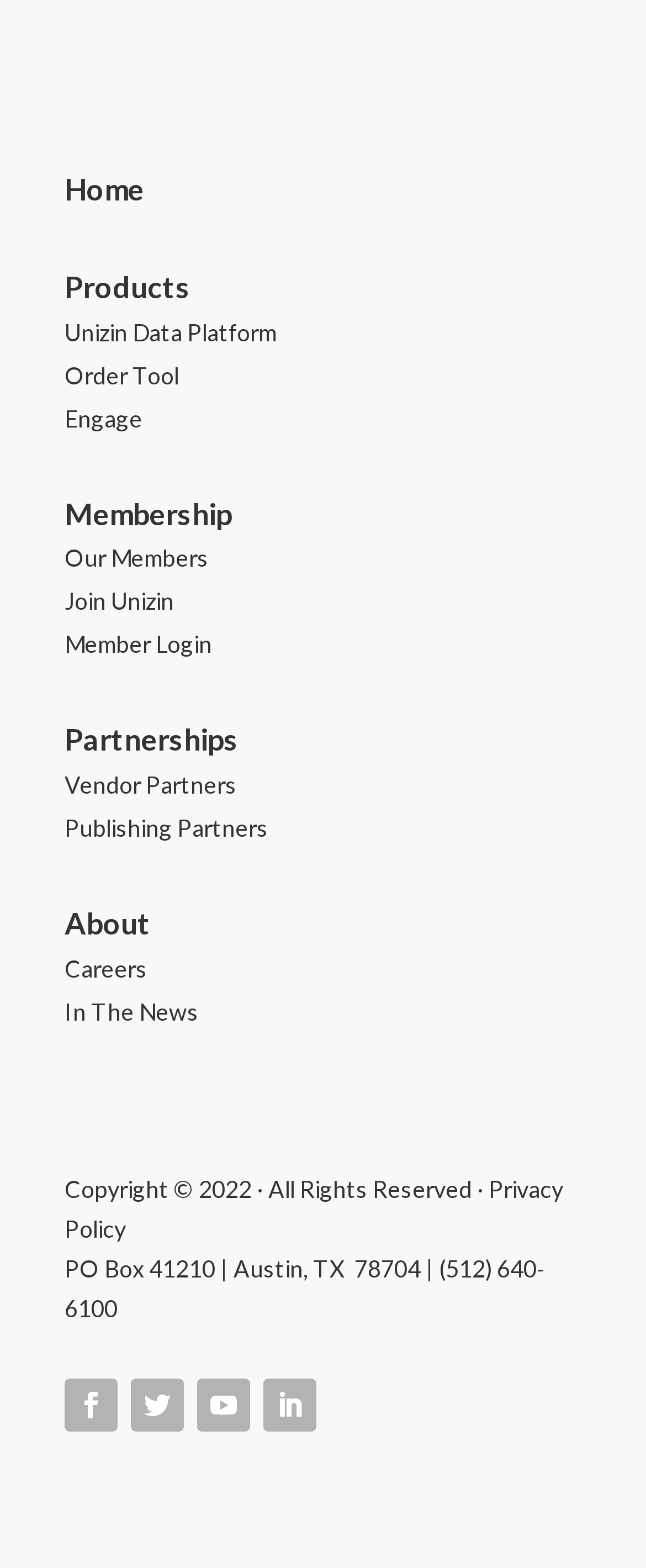Find and indicate the bounding box coordinates of the region you should select to follow the given instruction: "read about partnerships".

[0.1, 0.46, 0.369, 0.483]